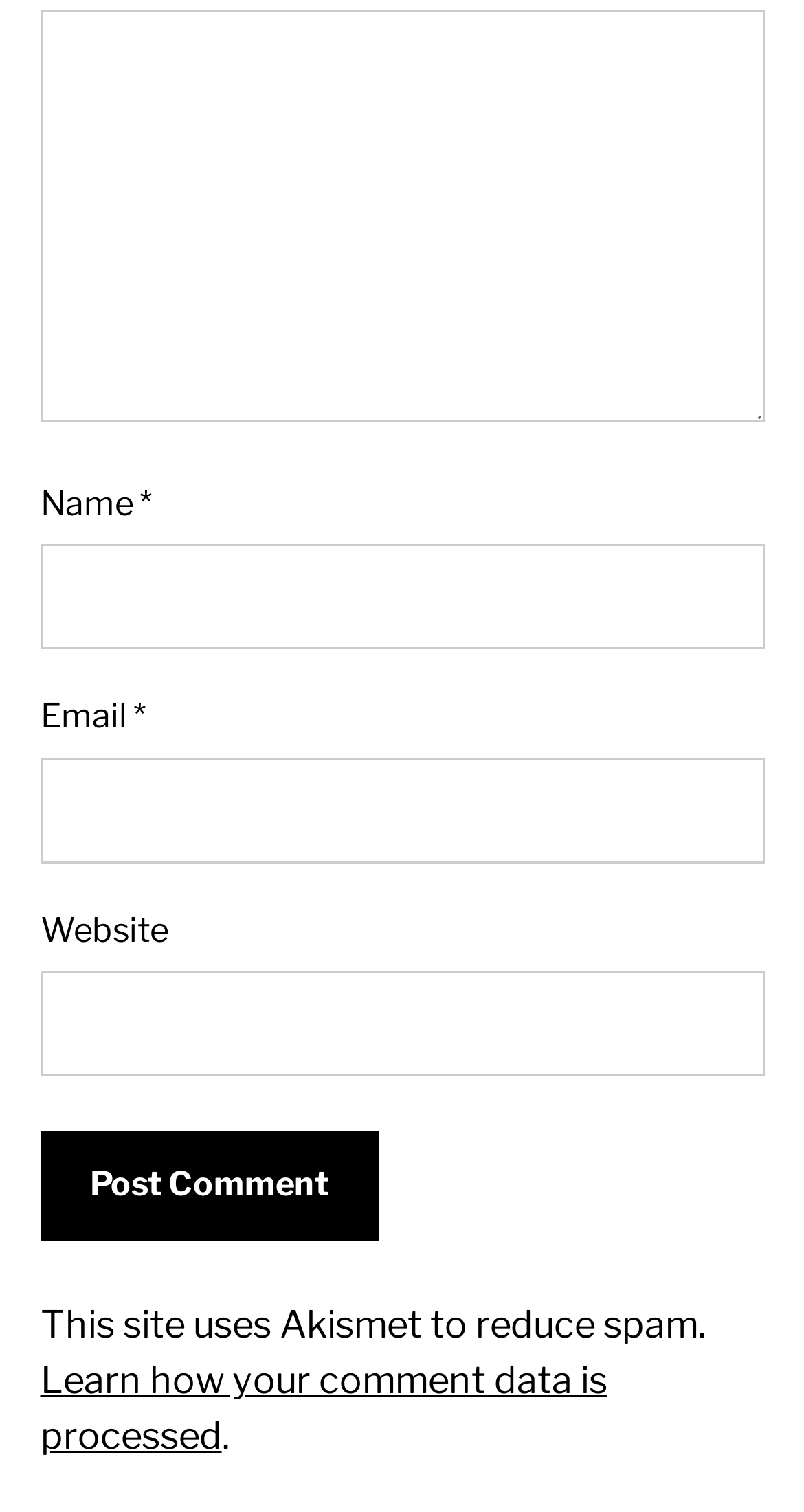Give the bounding box coordinates for the element described by: "parent_node: Email * name="email"".

[0.05, 0.501, 0.95, 0.571]